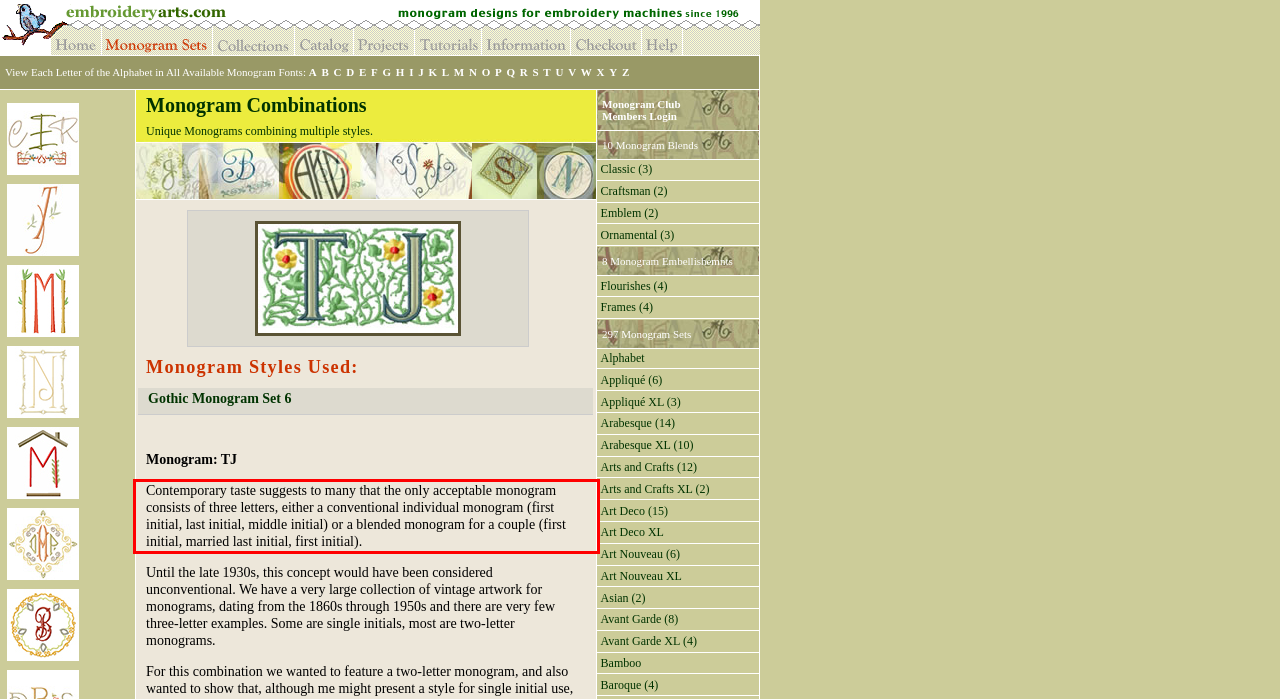You are provided with a screenshot of a webpage that includes a UI element enclosed in a red rectangle. Extract the text content inside this red rectangle.

Contemporary taste suggests to many that the only acceptable monogram consists of three letters, either a conventional individual monogram (first initial, last initial, middle initial) or a blended monogram for a couple (first initial, married last initial, first initial).